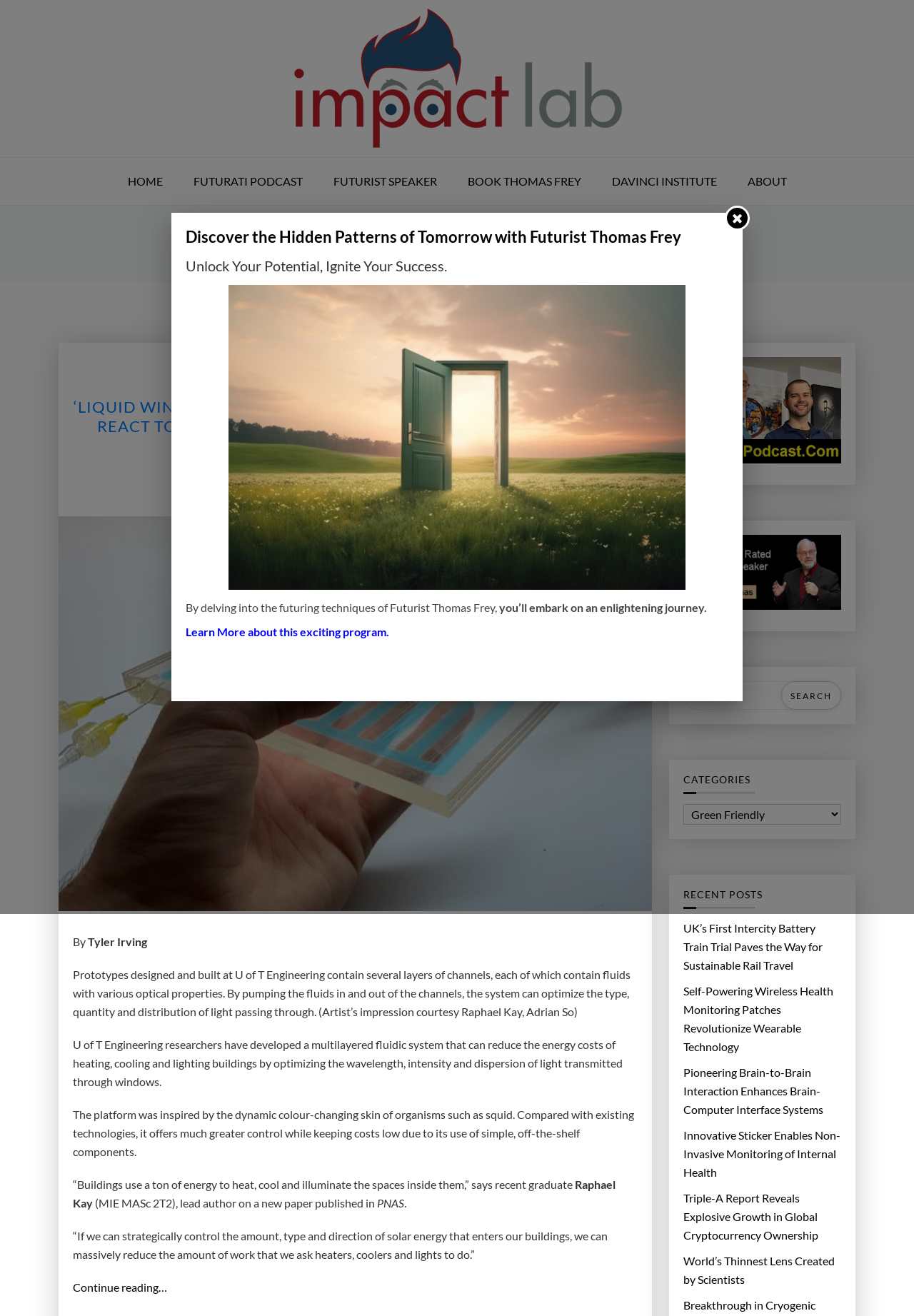Locate the UI element that matches the description parent_node: Search for: value="Search" in the webpage screenshot. Return the bounding box coordinates in the format (top-left x, top-left y, bottom-right x, bottom-right y), with values ranging from 0 to 1.

[0.855, 0.518, 0.92, 0.539]